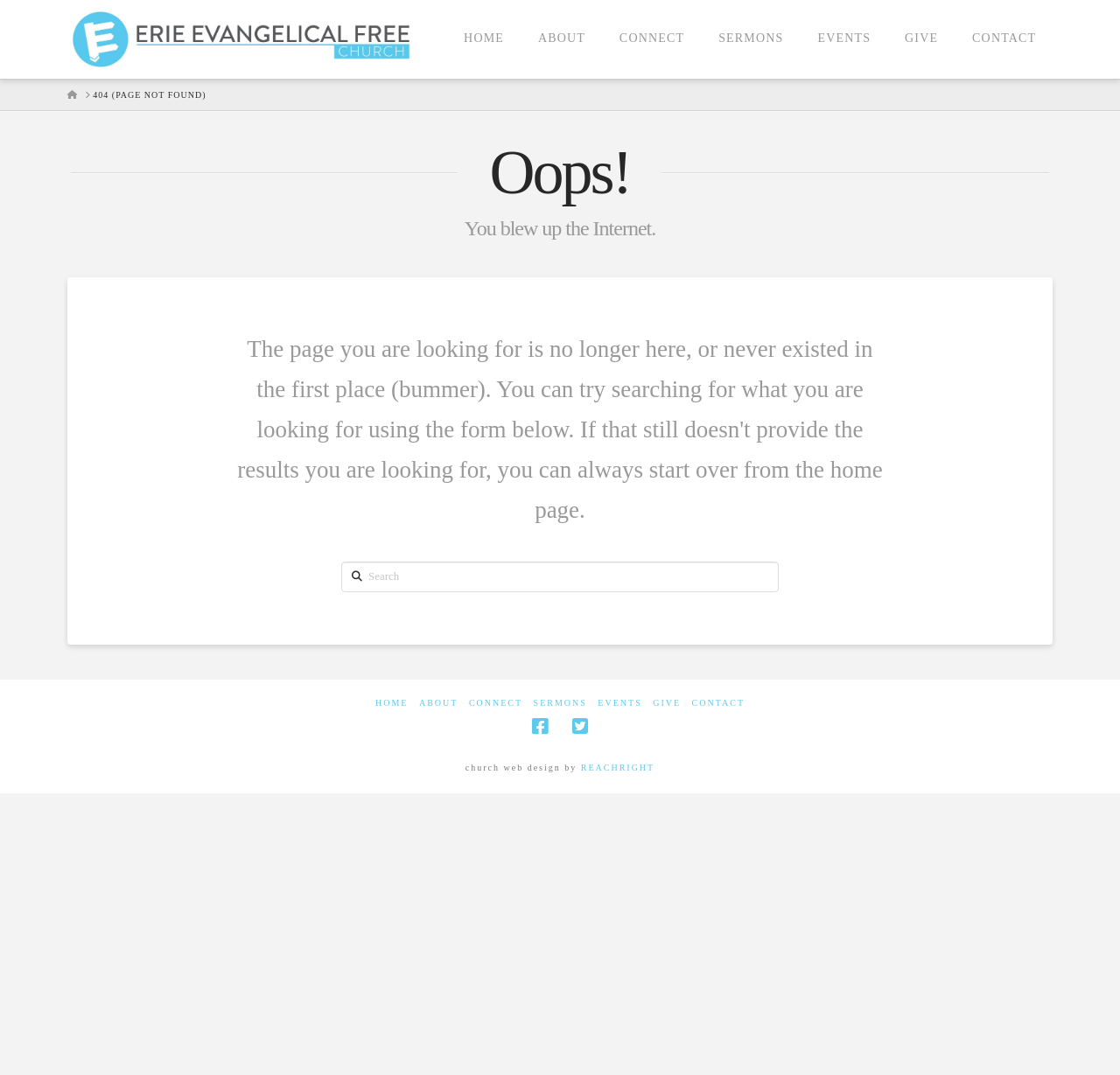Please analyze the image and give a detailed answer to the question:
What is the purpose of the textbox?

I found the purpose of the textbox by looking at the static text next to it, which says 'Search', and also the placeholder text inside the textbox is 'Search'.